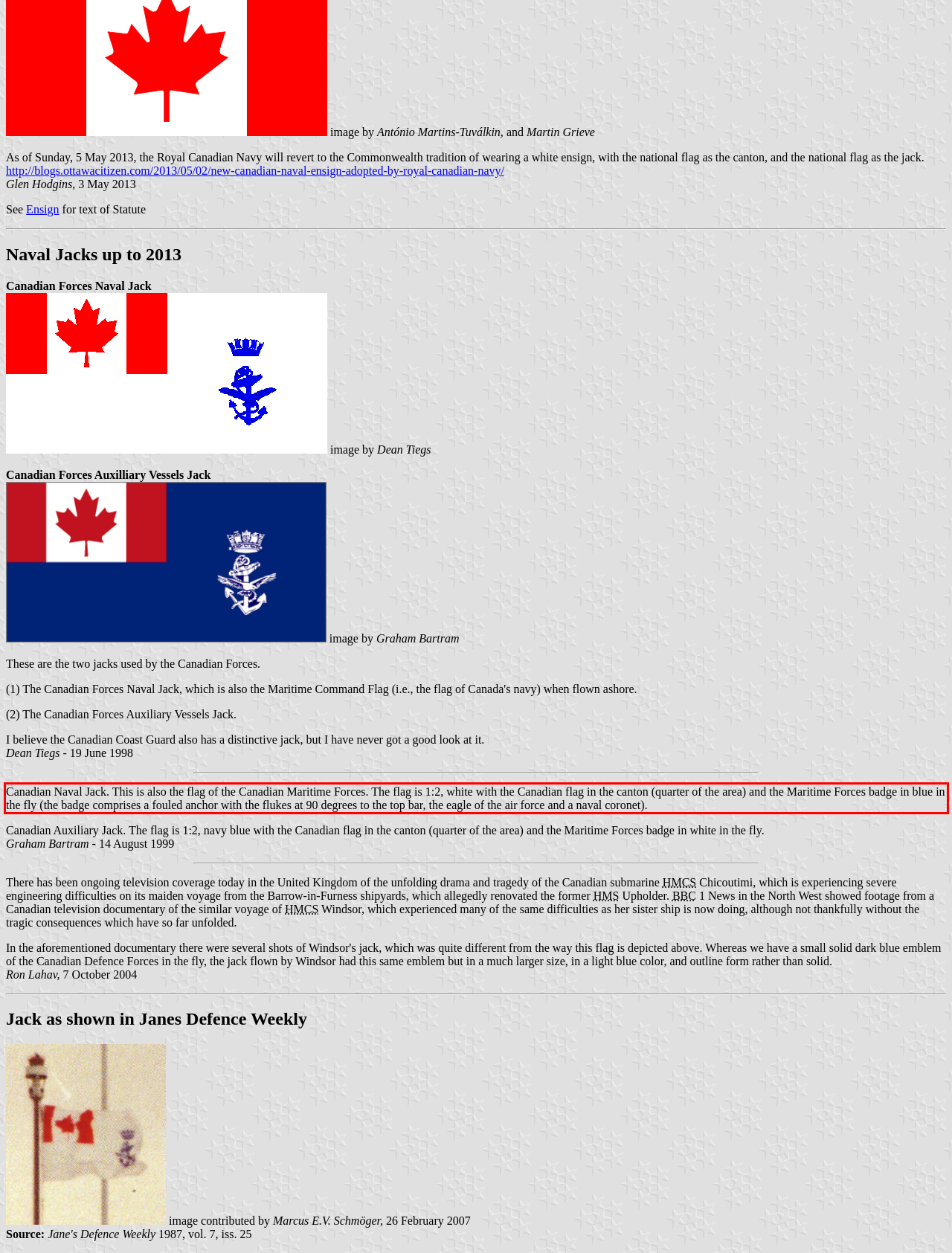Locate the red bounding box in the provided webpage screenshot and use OCR to determine the text content inside it.

Canadian Naval Jack. This is also the flag of the Canadian Maritime Forces. The flag is 1:2, white with the Canadian flag in the canton (quarter of the area) and the Maritime Forces badge in blue in the fly (the badge comprises a fouled anchor with the flukes at 90 degrees to the top bar, the eagle of the air force and a naval coronet).